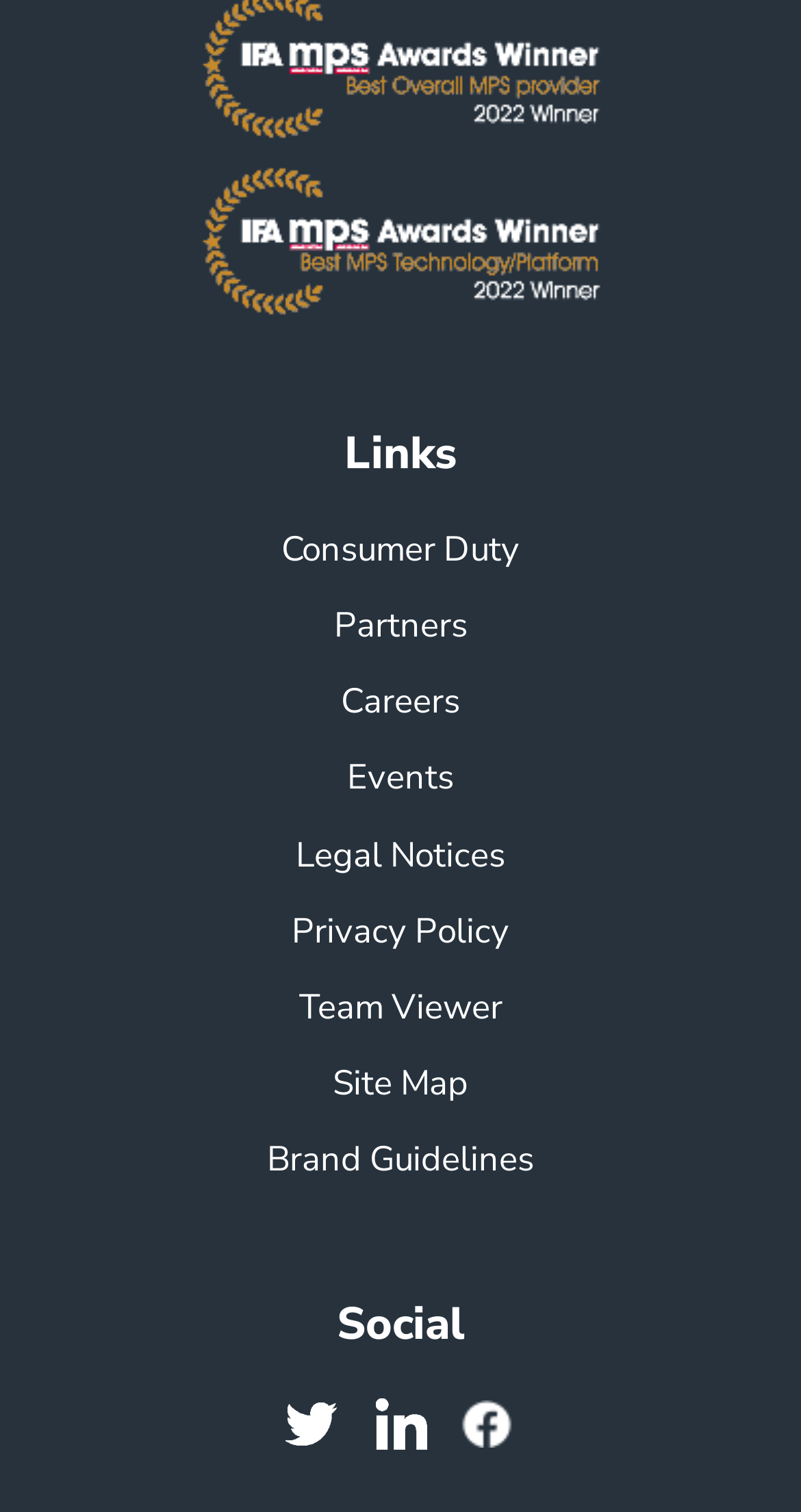Determine the bounding box coordinates of the region I should click to achieve the following instruction: "View Legal Notices". Ensure the bounding box coordinates are four float numbers between 0 and 1, i.e., [left, top, right, bottom].

[0.369, 0.549, 0.631, 0.581]